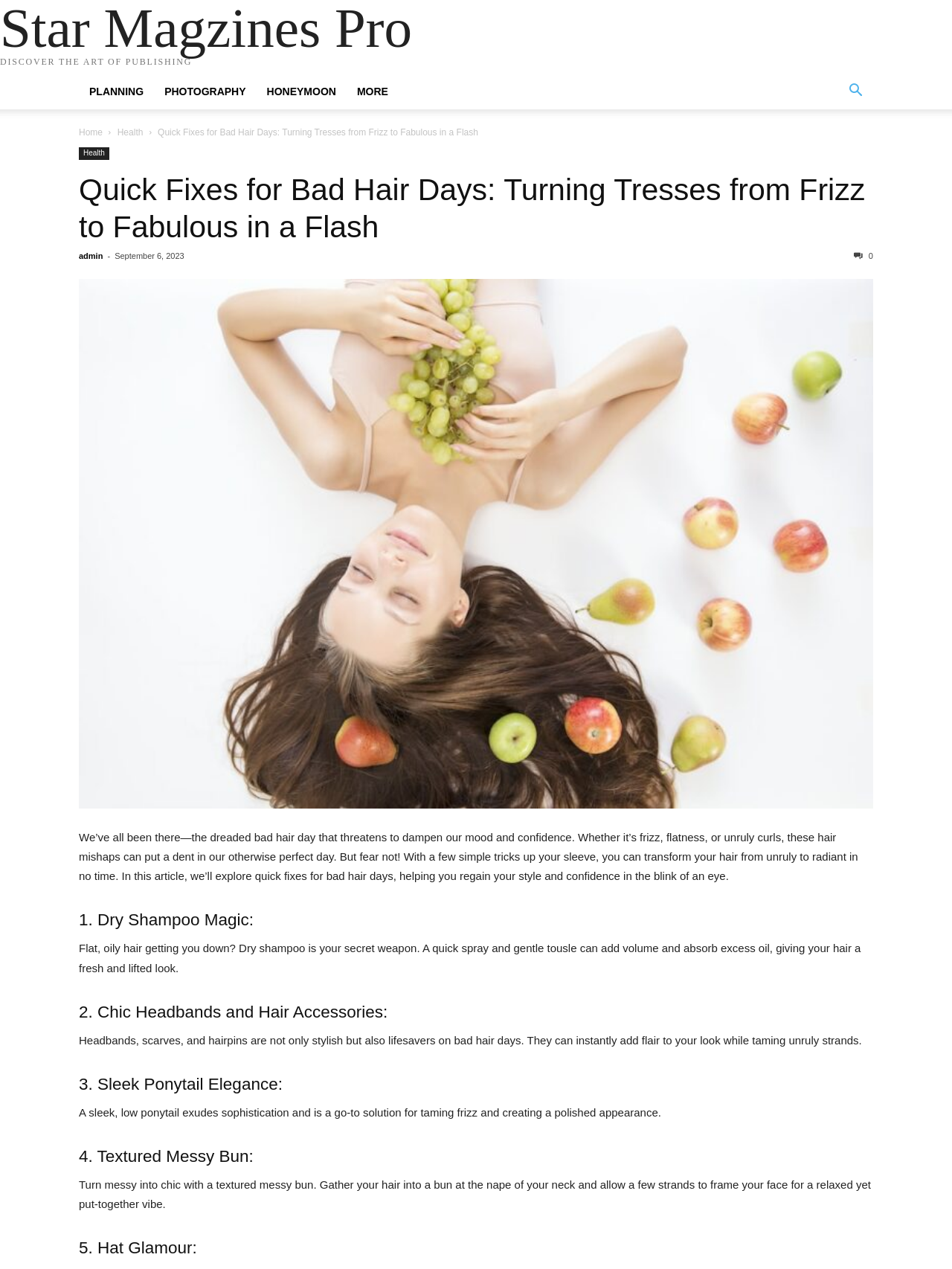Please identify the bounding box coordinates of the element that needs to be clicked to execute the following command: "Click on the 'Health' link". Provide the bounding box using four float numbers between 0 and 1, formatted as [left, top, right, bottom].

[0.123, 0.1, 0.15, 0.108]